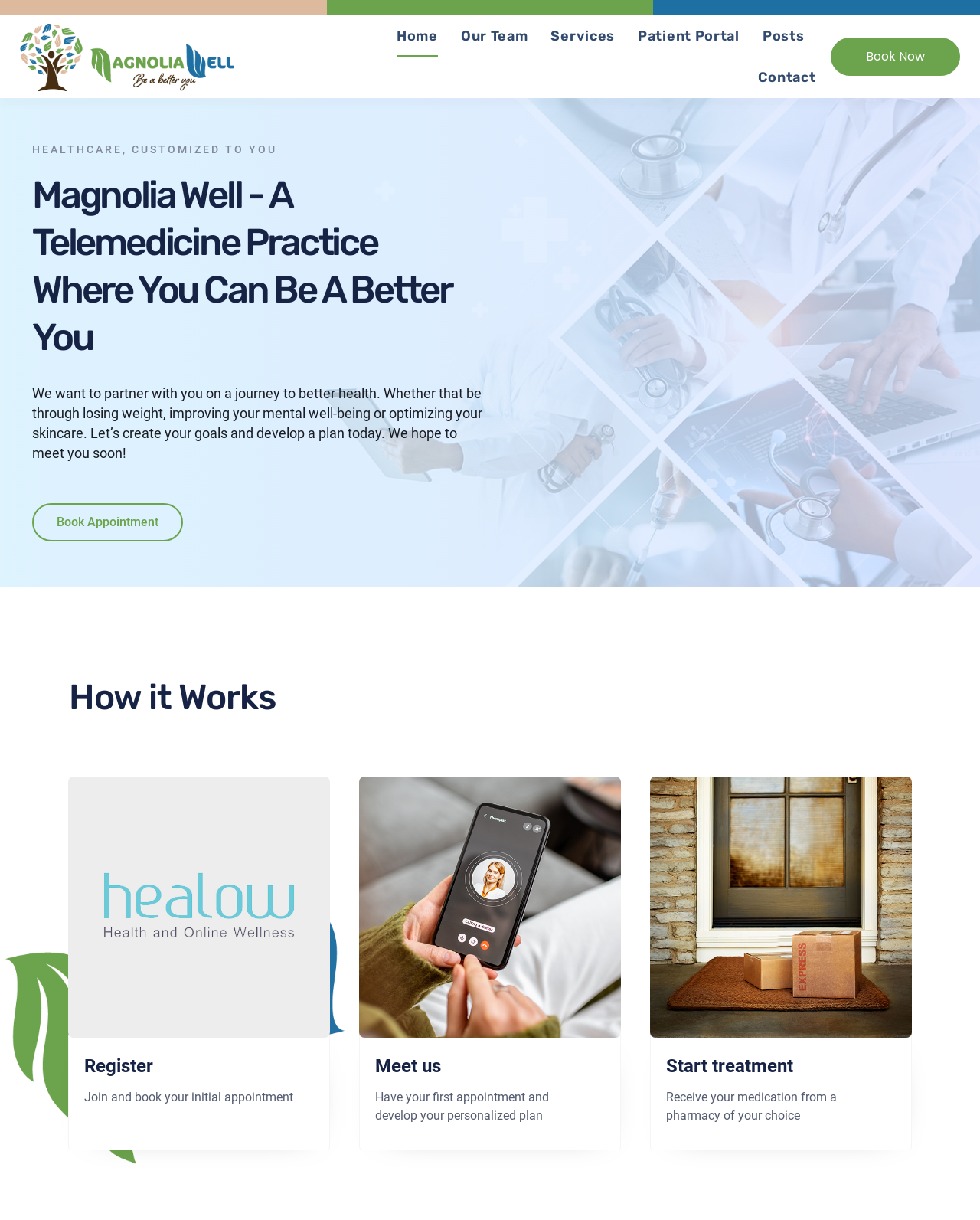What is the main focus of this telemedicine practice?
Using the details from the image, give an elaborate explanation to answer the question.

Based on the webpage, I can see that the practice offers services related to weight loss, skin care, and men's health. The presence of links like 'Book Now' and 'Book Appointment' suggests that the practice is focused on providing medical services, and the mention of compounded Semaglutide and Tirzepatide in the meta description further supports the idea that weight loss is a main focus.